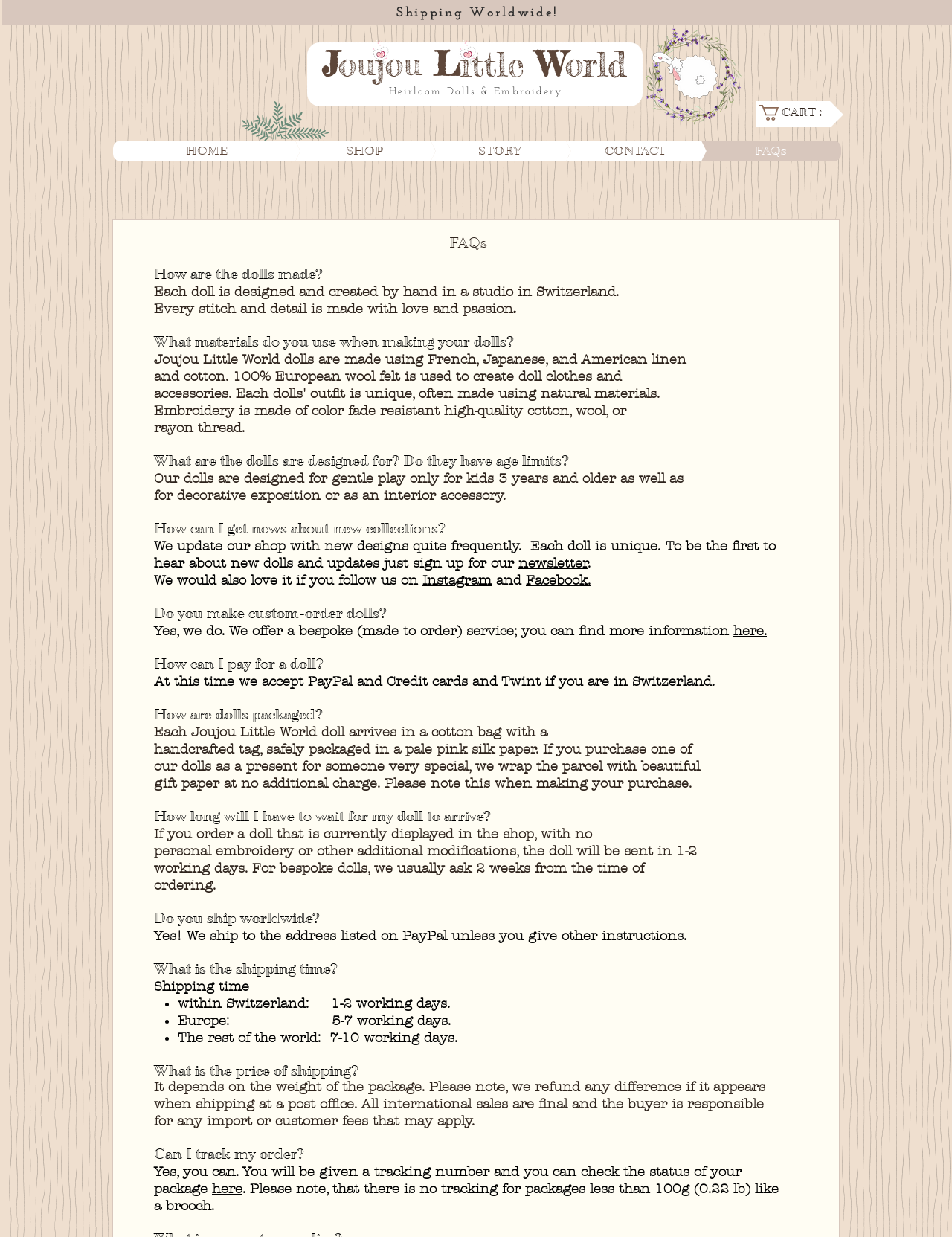Describe every aspect of the webpage in a detailed manner.

The webpage is about Joujou Little World, a brand that creates handmade dolls and embroidery. At the top of the page, there is a navigation menu with links to "HOME", "SHOP", "STORY", "CONTACT", and "FAQs". Below the navigation menu, there is a heading that reads "Shipping Worldwide!".

On the left side of the page, there is a logo and a heart icon. Below the logo, there is a heading that reads "Joujou Little World" and another heading that reads "Heirloom Dolls & Embroidery". 

The main content of the page is a list of FAQs (Frequently Asked Questions) about the dolls and the brand. The FAQs are organized into sections with headings such as "How are the dolls made?", "What materials do you use when making your dolls?", and "How can I get news about new collections?". Each section has a series of questions and answers that provide information about the dolls, the materials used, and the brand's policies.

There are also links to sign up for a newsletter and to follow the brand on Instagram and Facebook. Additionally, there is information about custom orders, payment methods, packaging, and shipping times.

At the bottom of the page, there is a section that provides more information about shipping, including shipping times for different regions and a note about international sales being final.